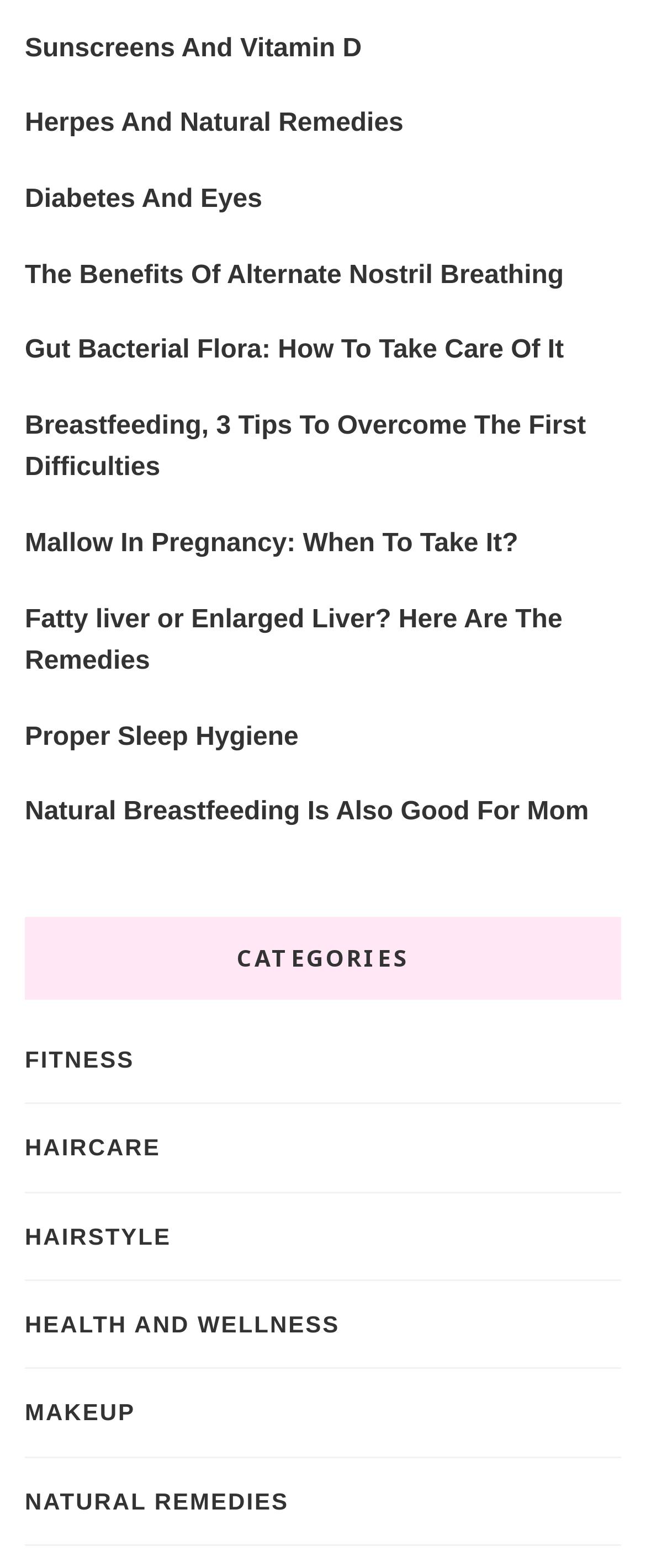Find the bounding box coordinates of the clickable element required to execute the following instruction: "Read about the benefits of alternate nostril breathing". Provide the coordinates as four float numbers between 0 and 1, i.e., [left, top, right, bottom].

[0.038, 0.162, 0.873, 0.189]